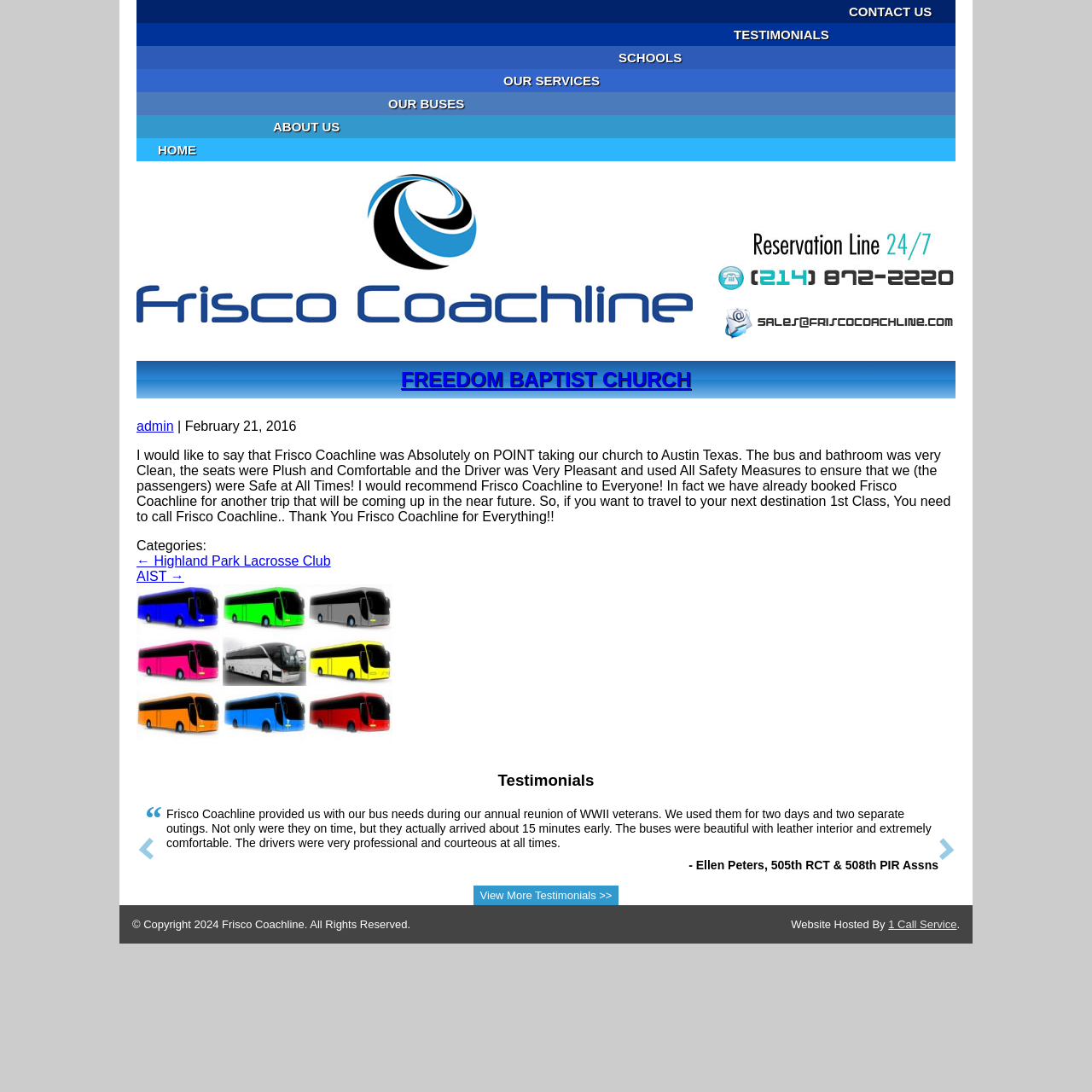Determine the bounding box coordinates of the region I should click to achieve the following instruction: "Click CONTACT US". Ensure the bounding box coordinates are four float numbers between 0 and 1, i.e., [left, top, right, bottom].

[0.125, 0.0, 0.875, 0.021]